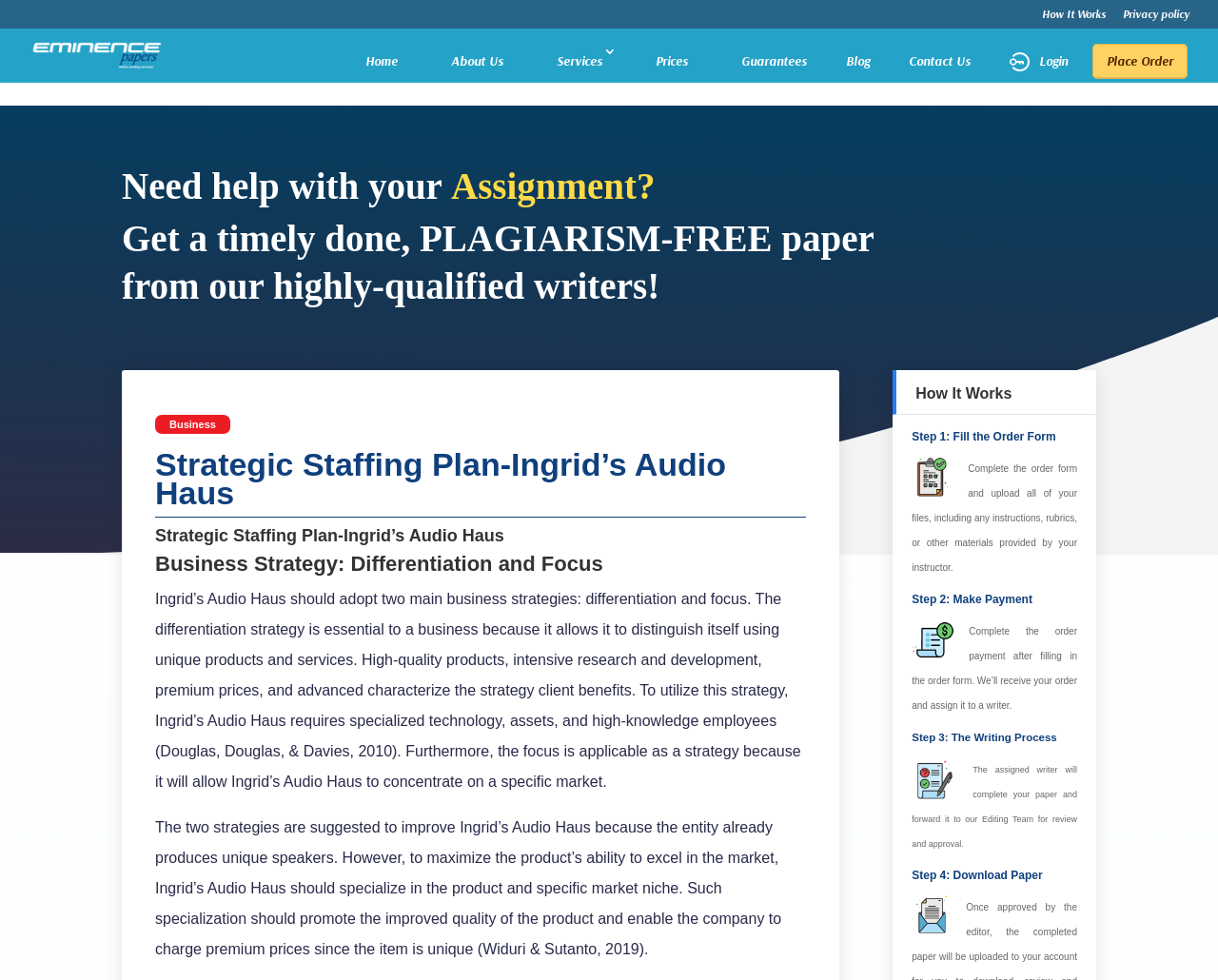Determine the primary headline of the webpage.

Strategic Staffing Plan-Ingrid’s Audio Haus